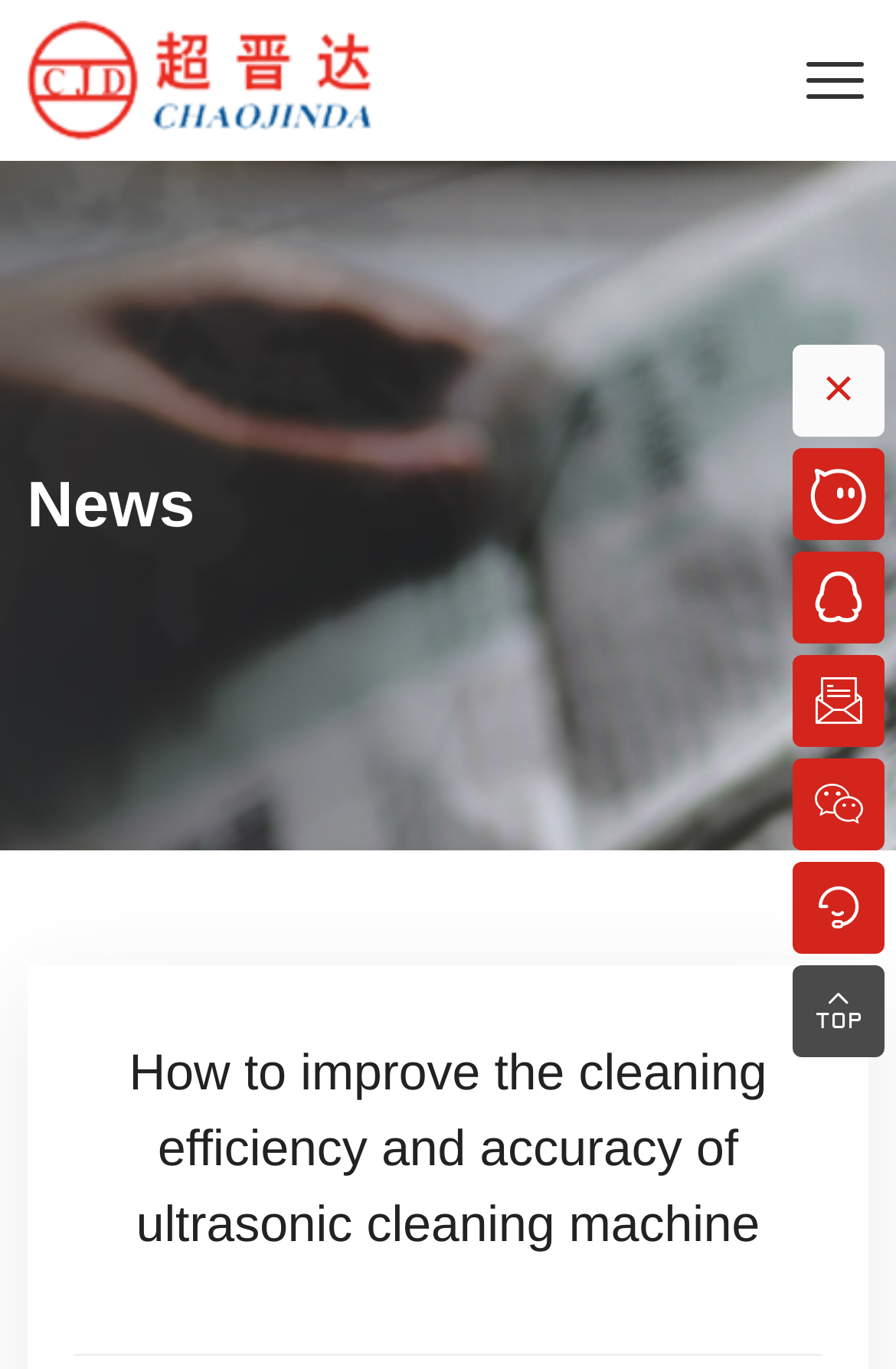What type of equipment does the company specialize in?
Can you offer a detailed and complete answer to this question?

According to the webpage content, the company, Shenzhen Chaojinda Ultrasonic Engineering Equipment Co., Ltd., specializes in customizing ultrasonic cleaning machines and industrial ultrasonic cleaning equipment.